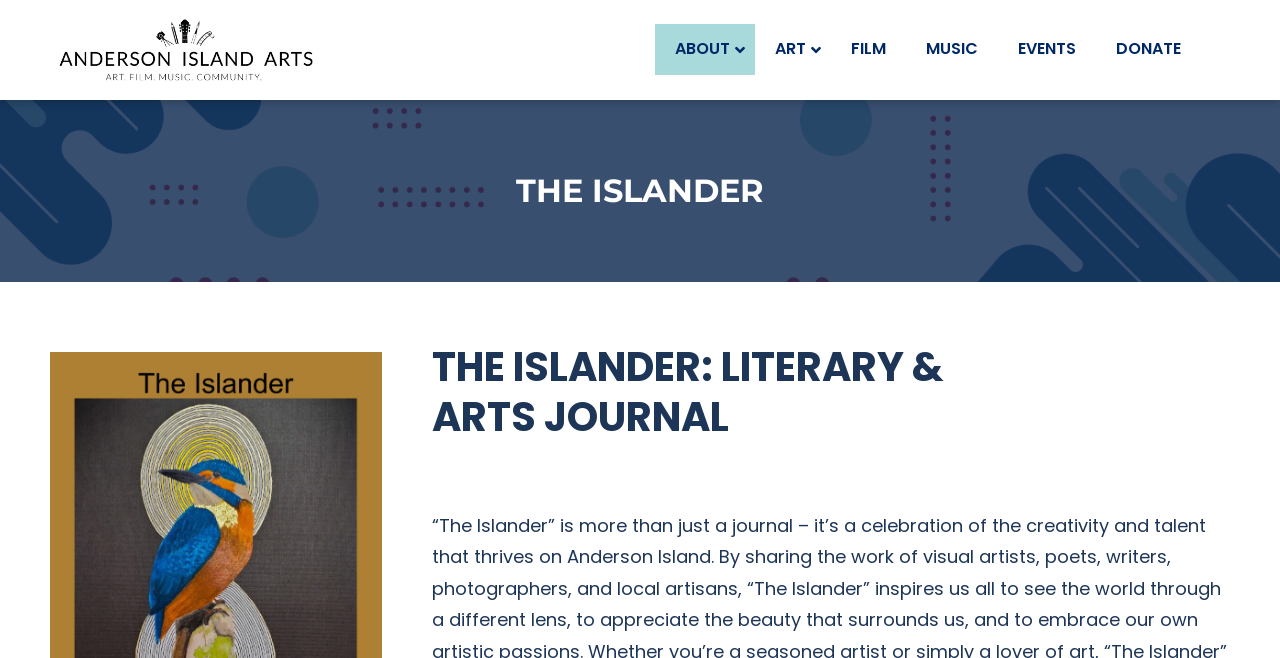Utilize the details in the image to give a detailed response to the question: How many navigation links are there?

I counted the number of links in the navigation menu, which are ABOUT, ART, FILM, MUSIC, EVENTS, and DONATE.